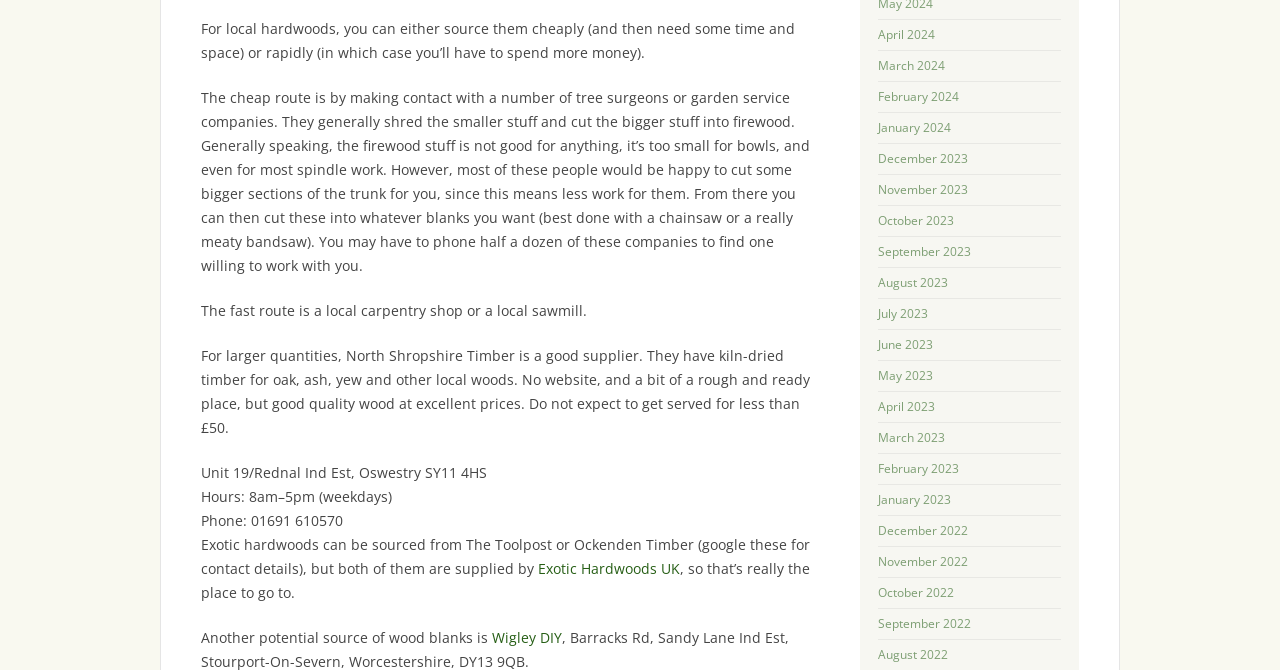Determine the bounding box of the UI component based on this description: "Exotic Hardwoods UK". The bounding box coordinates should be four float values between 0 and 1, i.e., [left, top, right, bottom].

[0.42, 0.834, 0.531, 0.863]